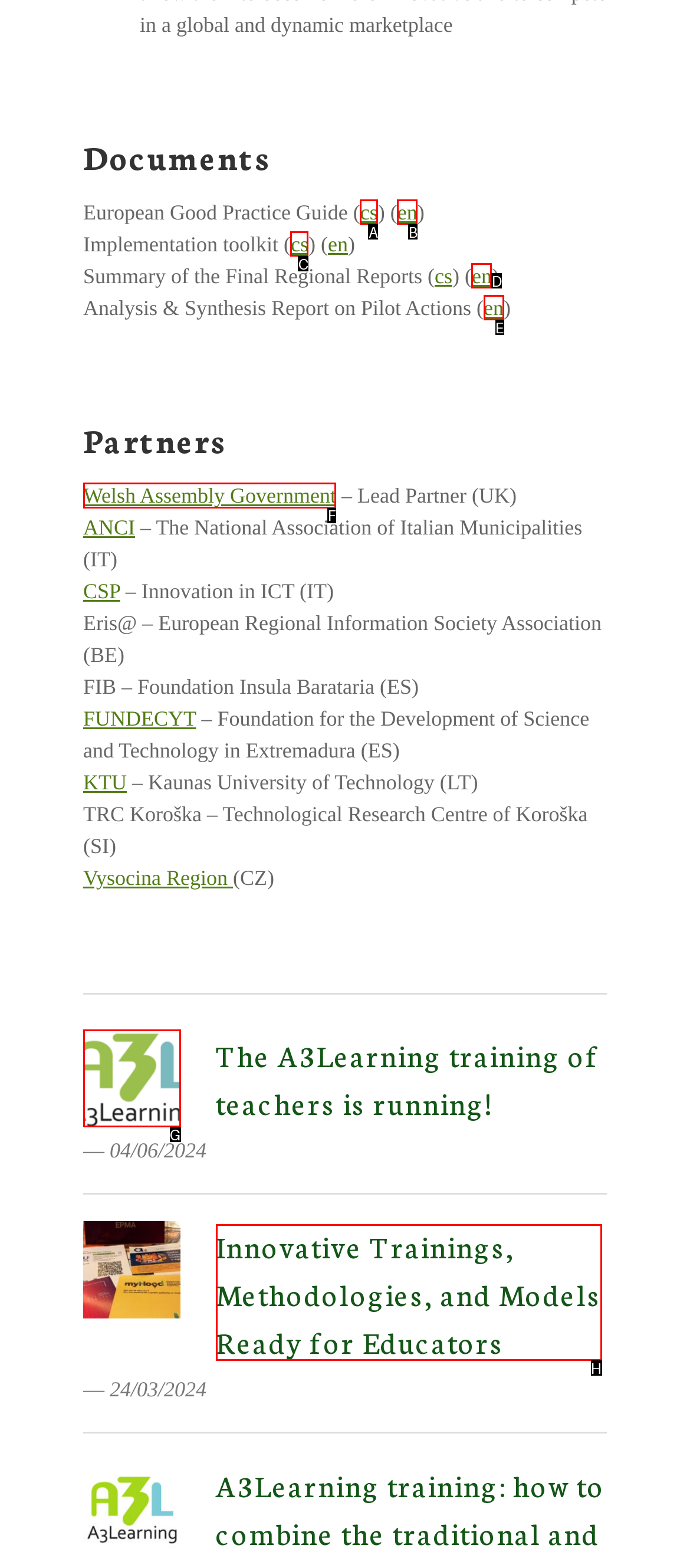Choose the HTML element you need to click to achieve the following task: Click the 'Welsh Assembly Government' link
Respond with the letter of the selected option from the given choices directly.

F